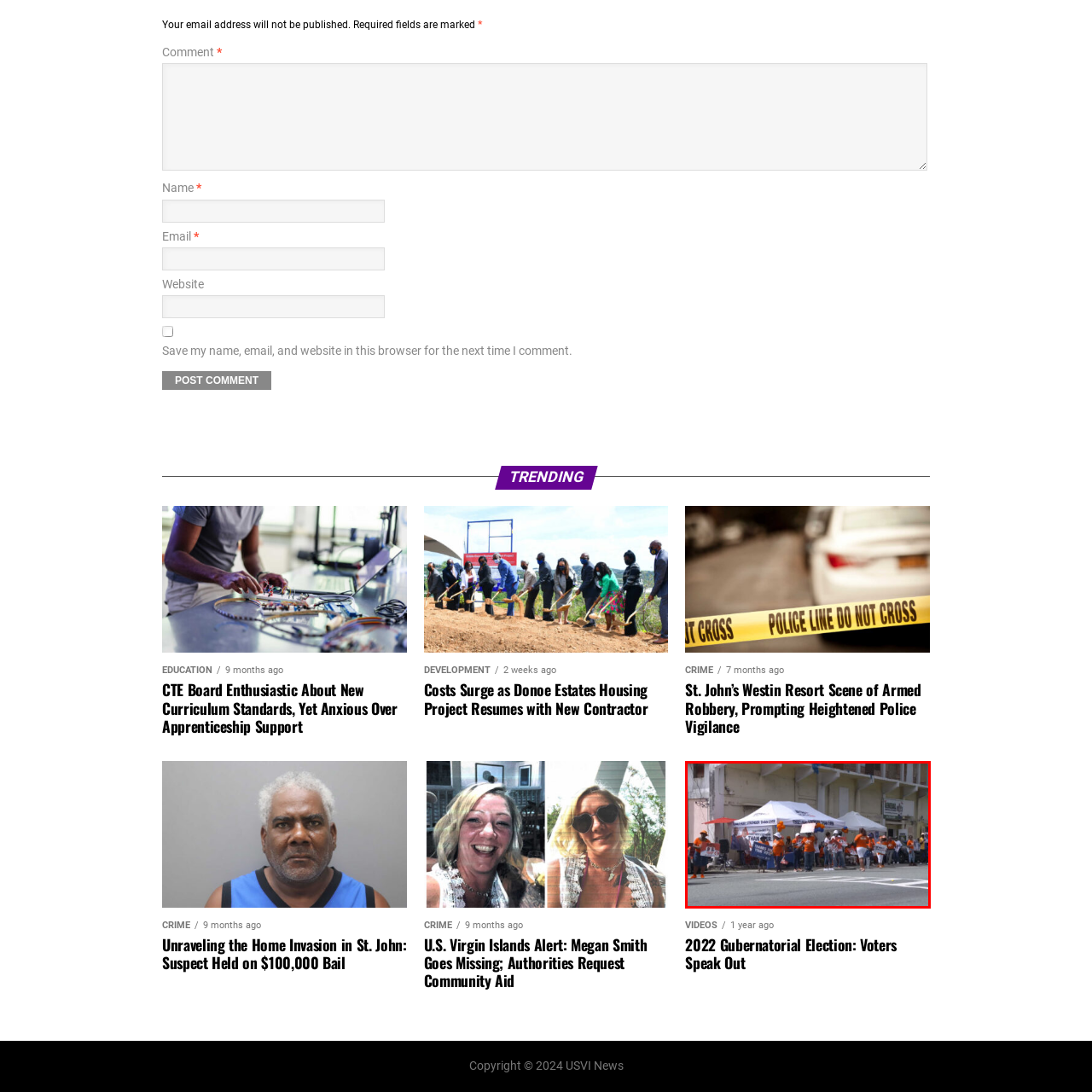What is the color of the decorations on the white tent?
Direct your attention to the image bordered by the red bounding box and answer the question in detail, referencing the image.

The caption describes the white tent as being adorned with blue and orange decorations, which adds to the vibrant and lively atmosphere of the gathering.